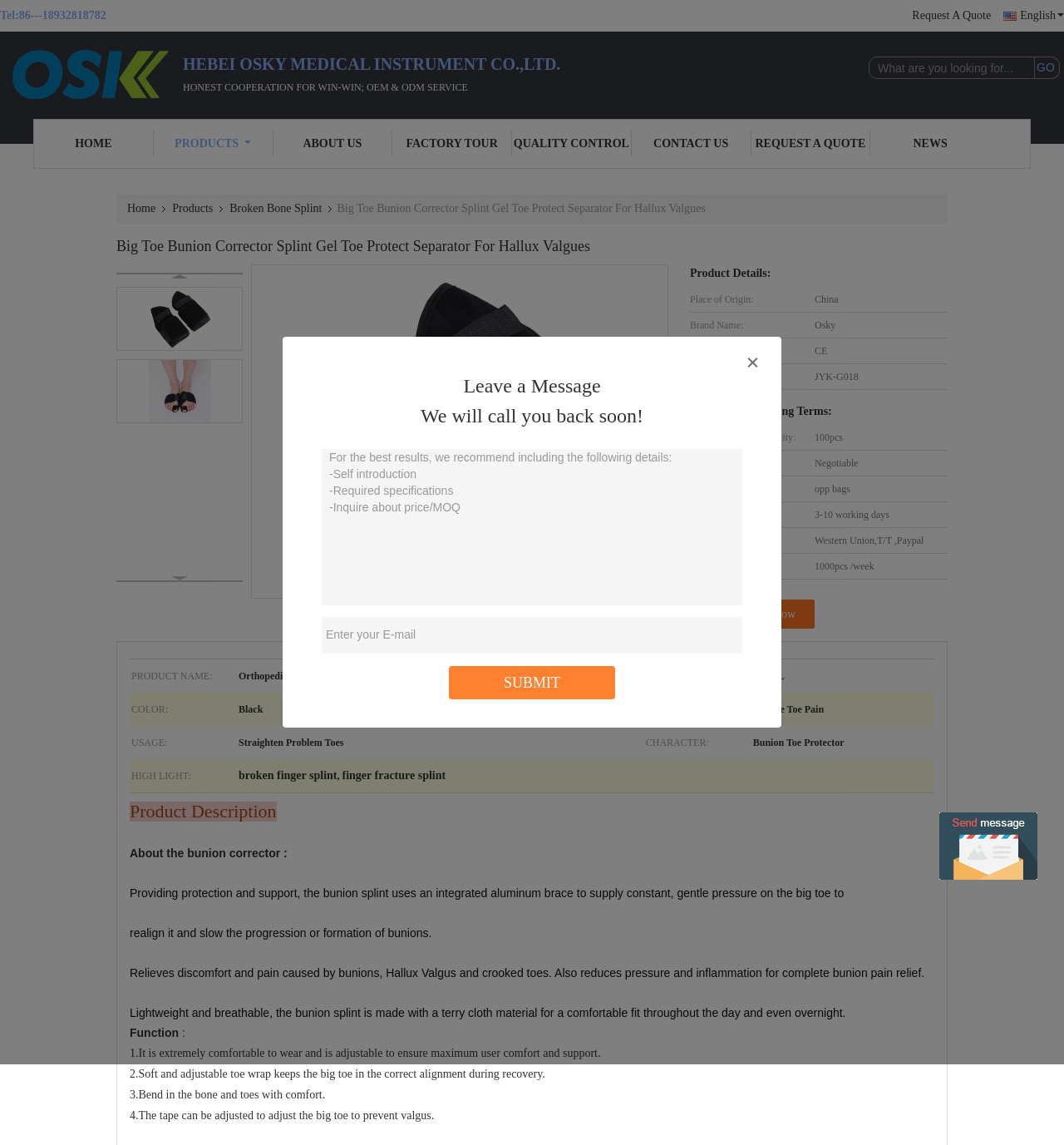What is the company name?
Provide an in-depth and detailed answer to the question.

I found the company name by looking at the static text element on the webpage, which has the value 'HEBEI OSKY MEDICAL INSTRUMENT CO.,LTD.'.